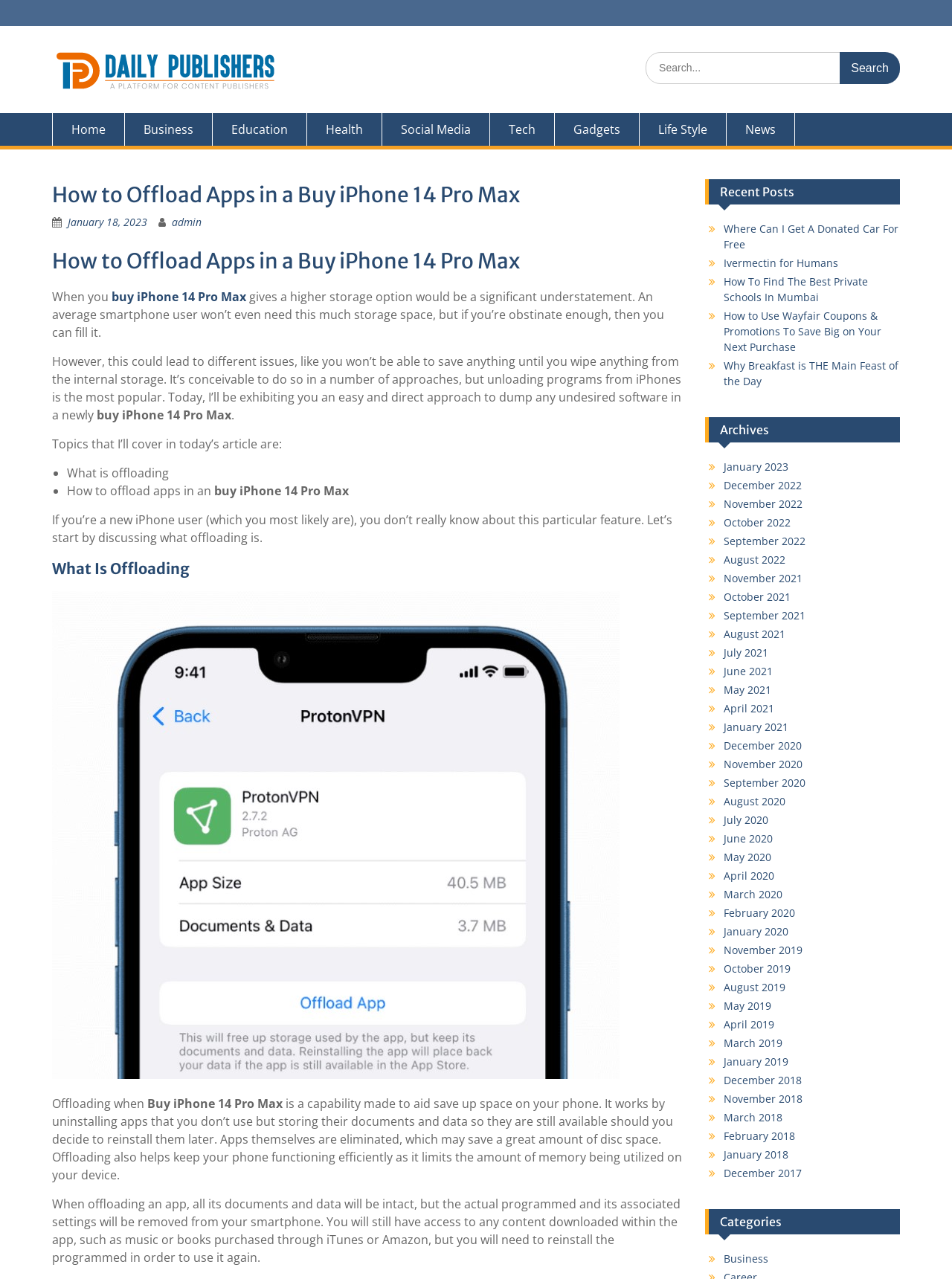Determine the bounding box coordinates of the region that needs to be clicked to achieve the task: "Check recent posts".

[0.74, 0.14, 0.945, 0.16]